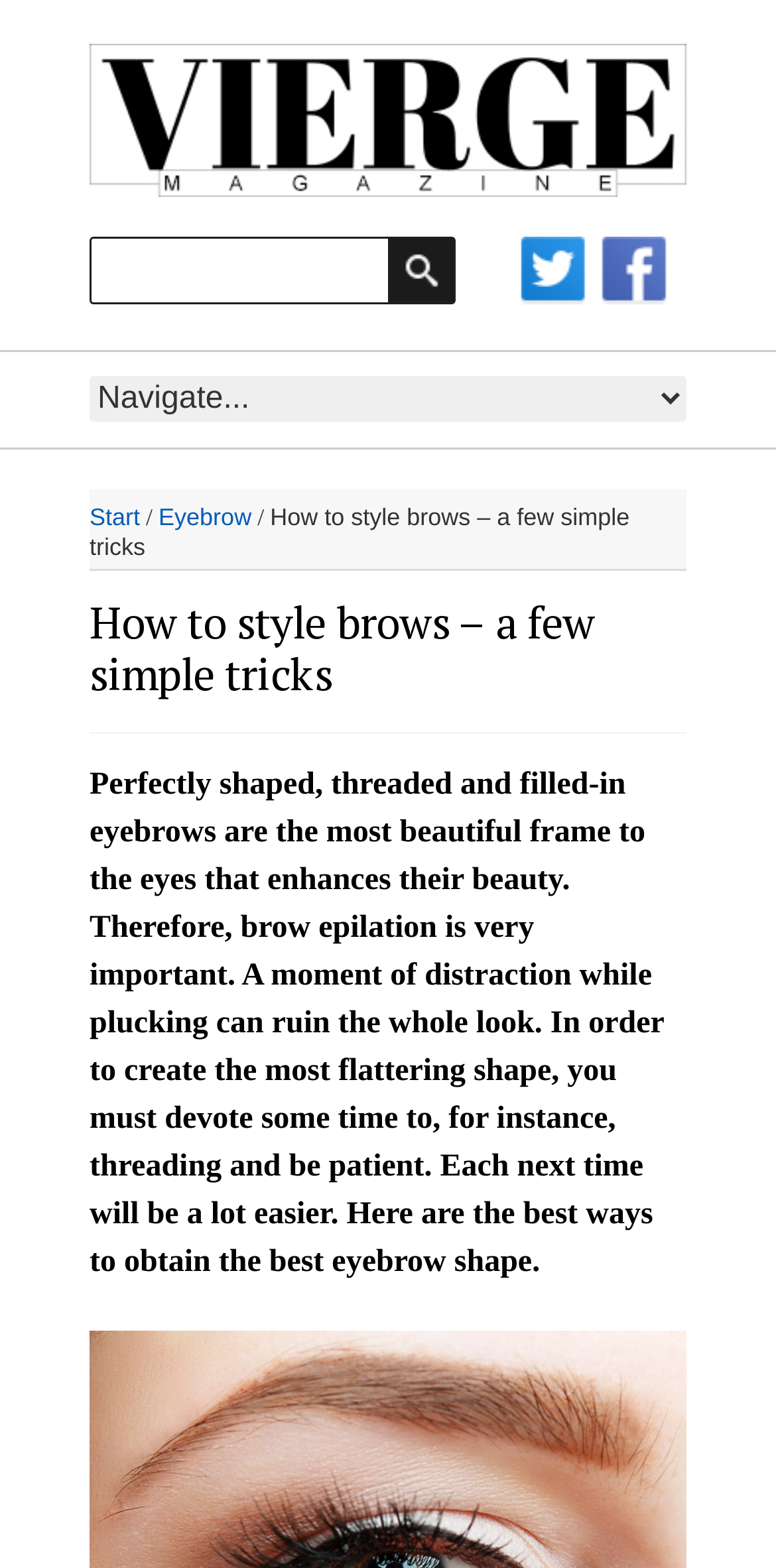Give a concise answer of one word or phrase to the question: 
What is the purpose of brow epilation?

To enhance eye beauty